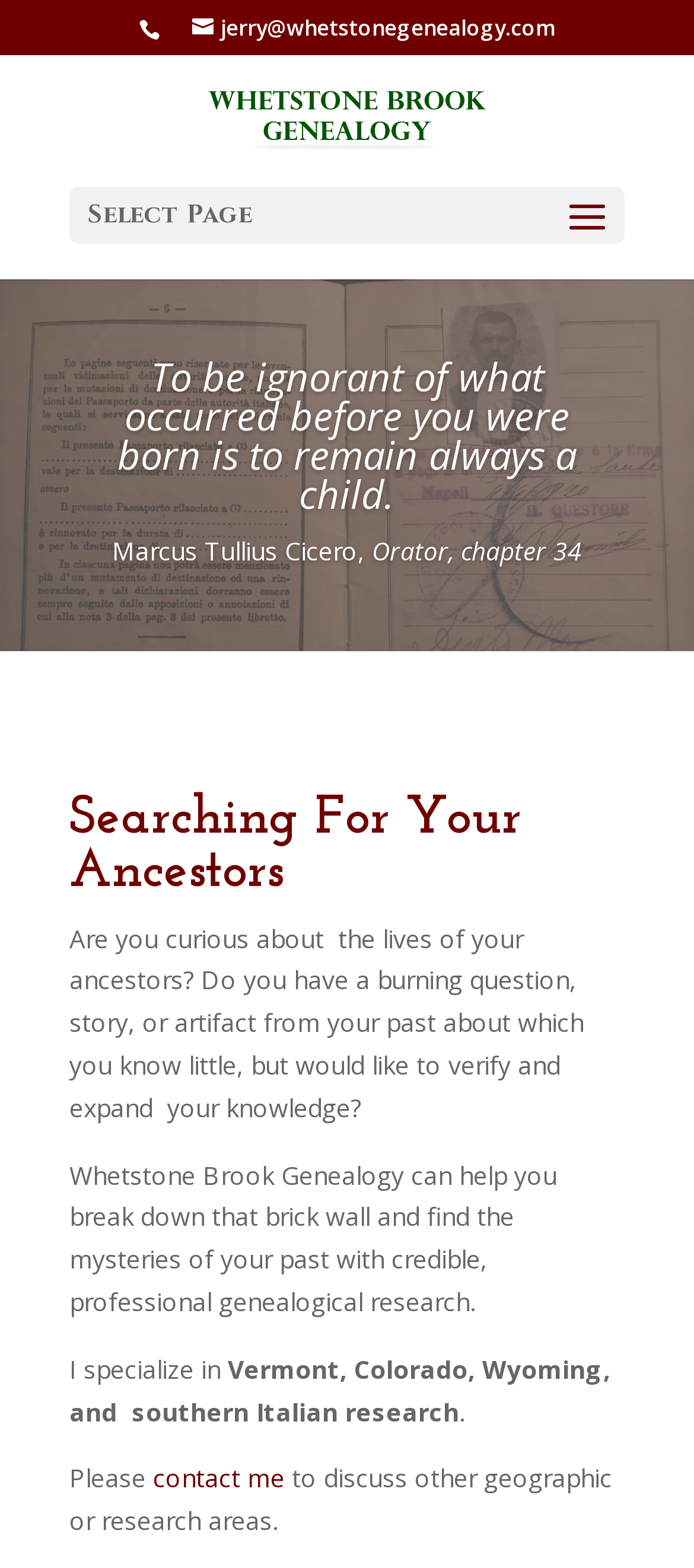Respond with a single word or phrase for the following question: 
What regions does the genealogist specialize in?

Vermont, Colorado, Wyoming, and southern Italy